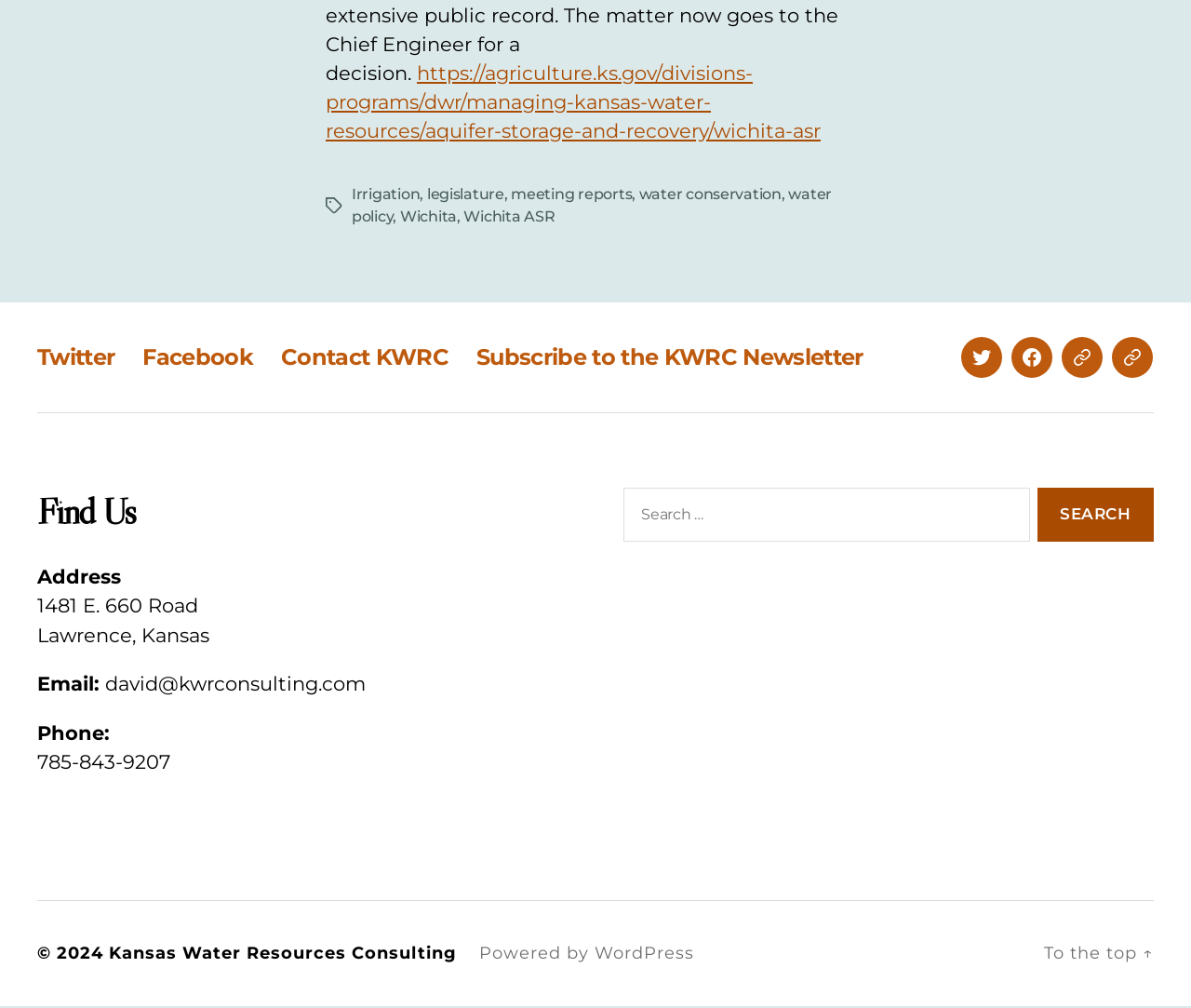Pinpoint the bounding box coordinates for the area that should be clicked to perform the following instruction: "Search for something".

[0.523, 0.485, 0.865, 0.539]